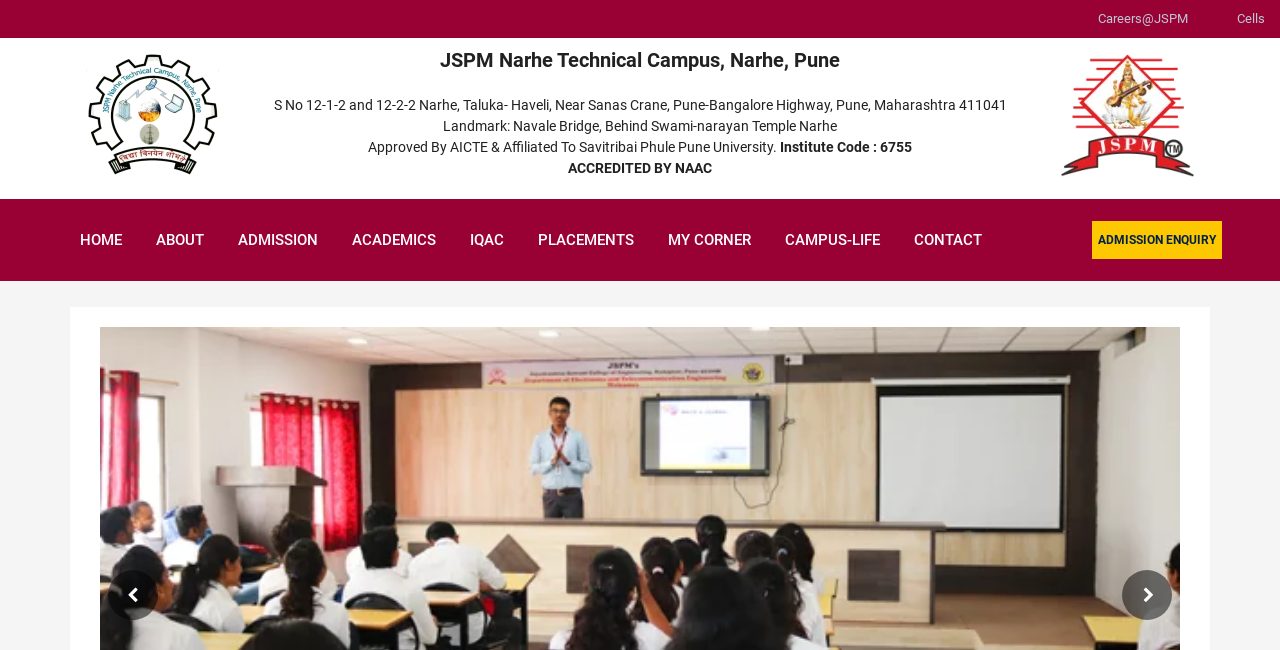Please determine the bounding box coordinates for the element that should be clicked to follow these instructions: "Go to the HOME page".

[0.051, 0.305, 0.107, 0.432]